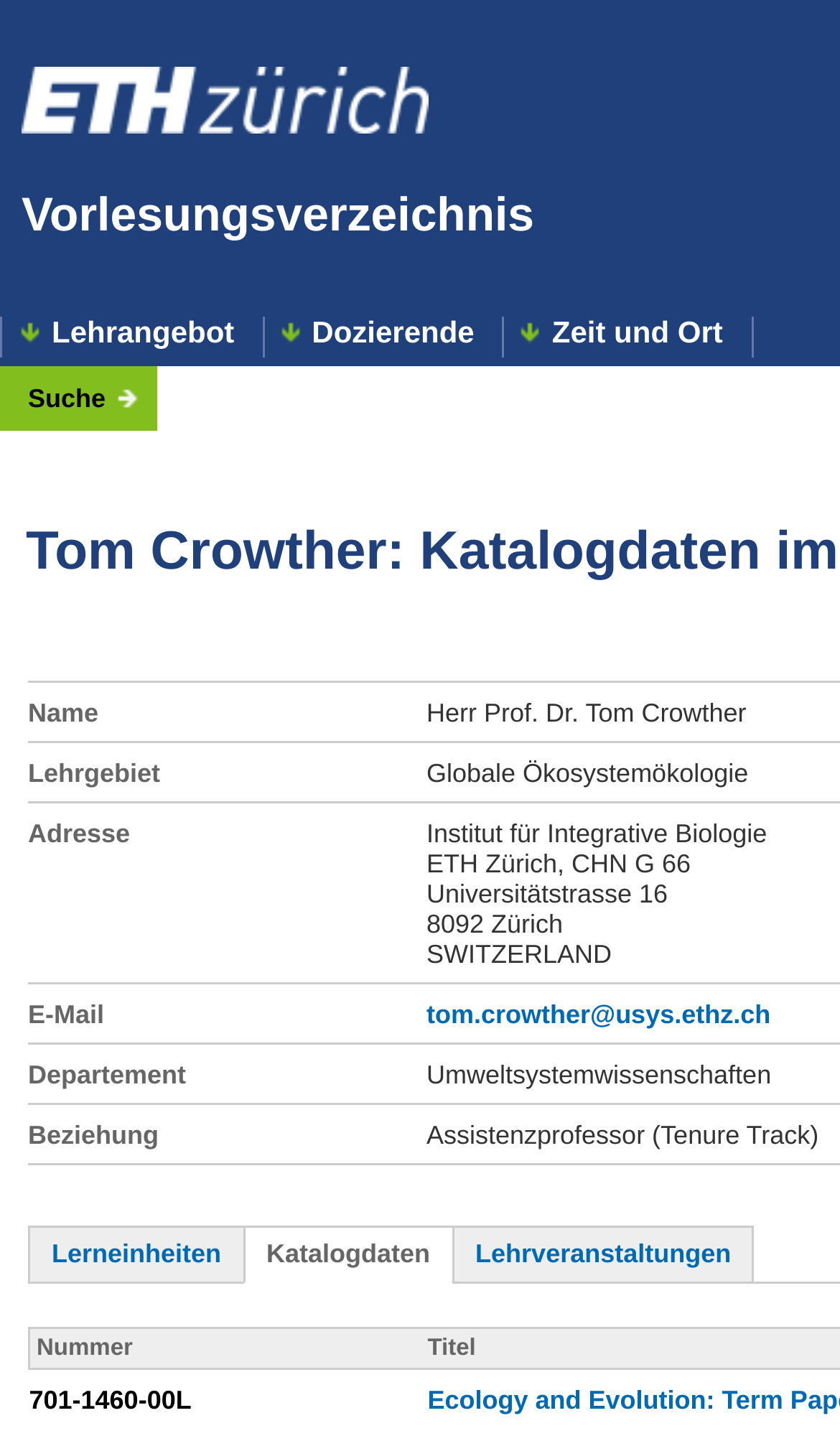Indicate the bounding box coordinates of the element that needs to be clicked to satisfy the following instruction: "search in the course catalog". The coordinates should be four float numbers between 0 and 1, i.e., [left, top, right, bottom].

[0.033, 0.268, 0.164, 0.286]